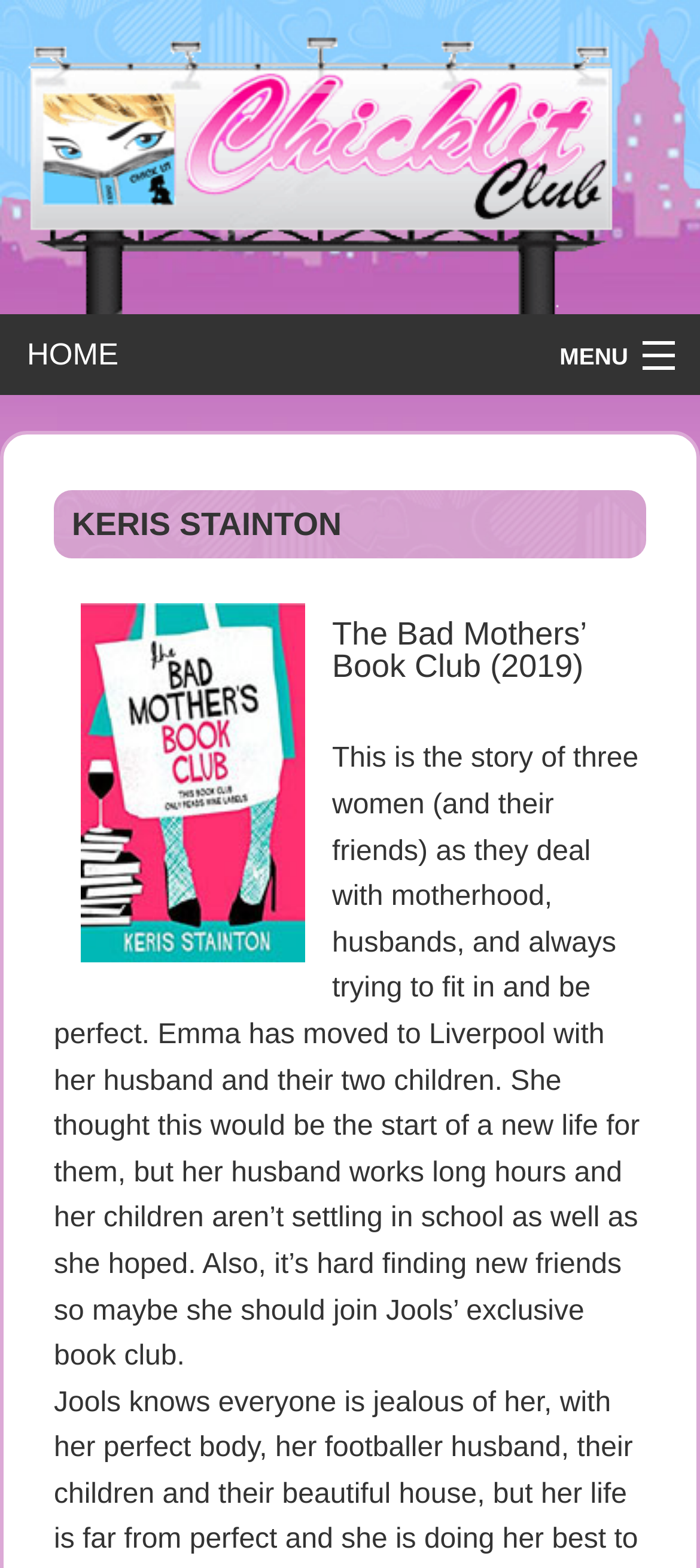Identify the bounding box coordinates of the section that should be clicked to achieve the task described: "Click AUTHORS".

[0.0, 0.252, 1.0, 0.303]